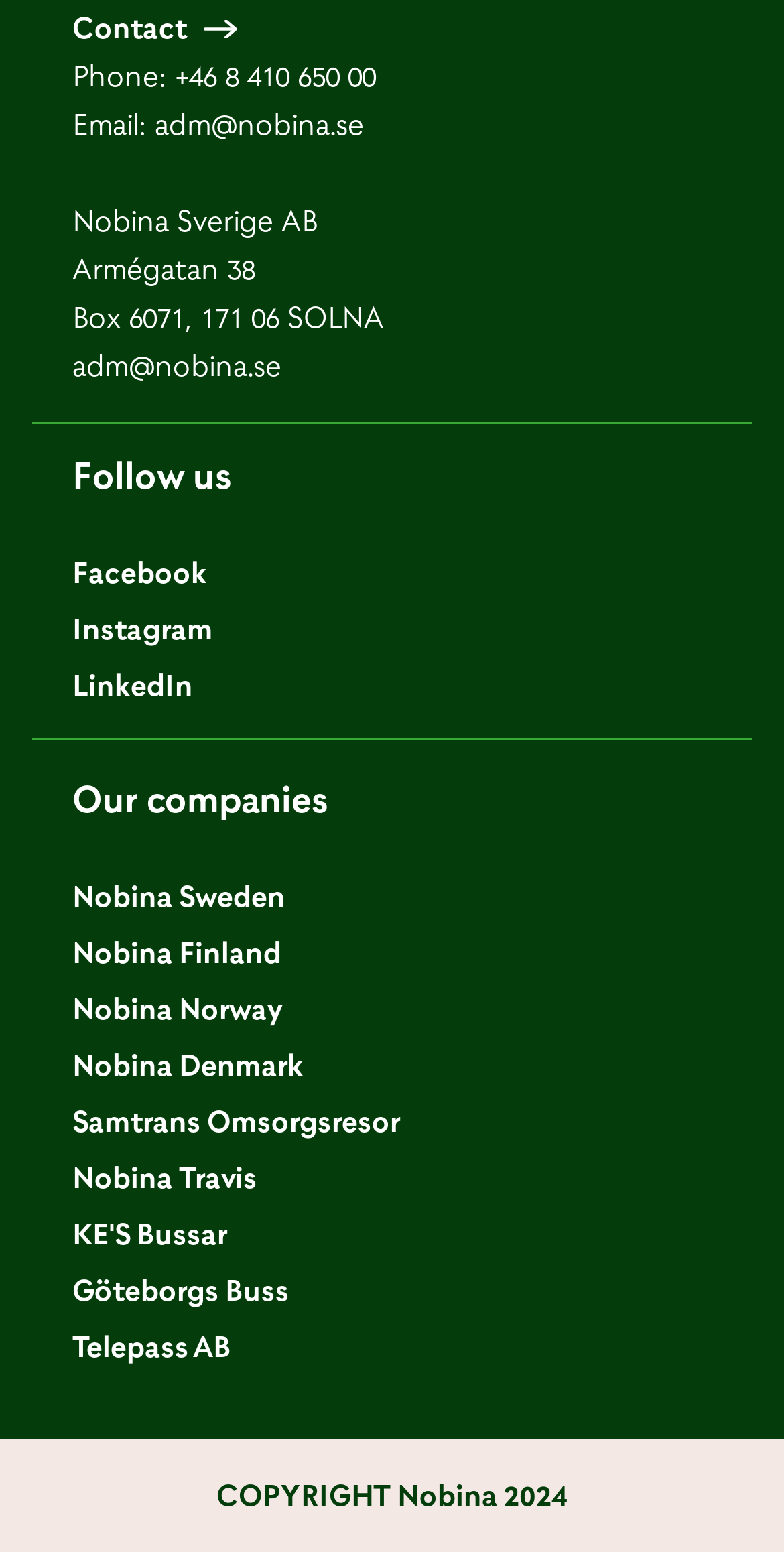What is the phone number of Nobina Sverige AB?
Please provide a comprehensive answer based on the information in the image.

I found the phone number by looking at the 'Phone:' label and the corresponding link next to it, which contains the phone number.